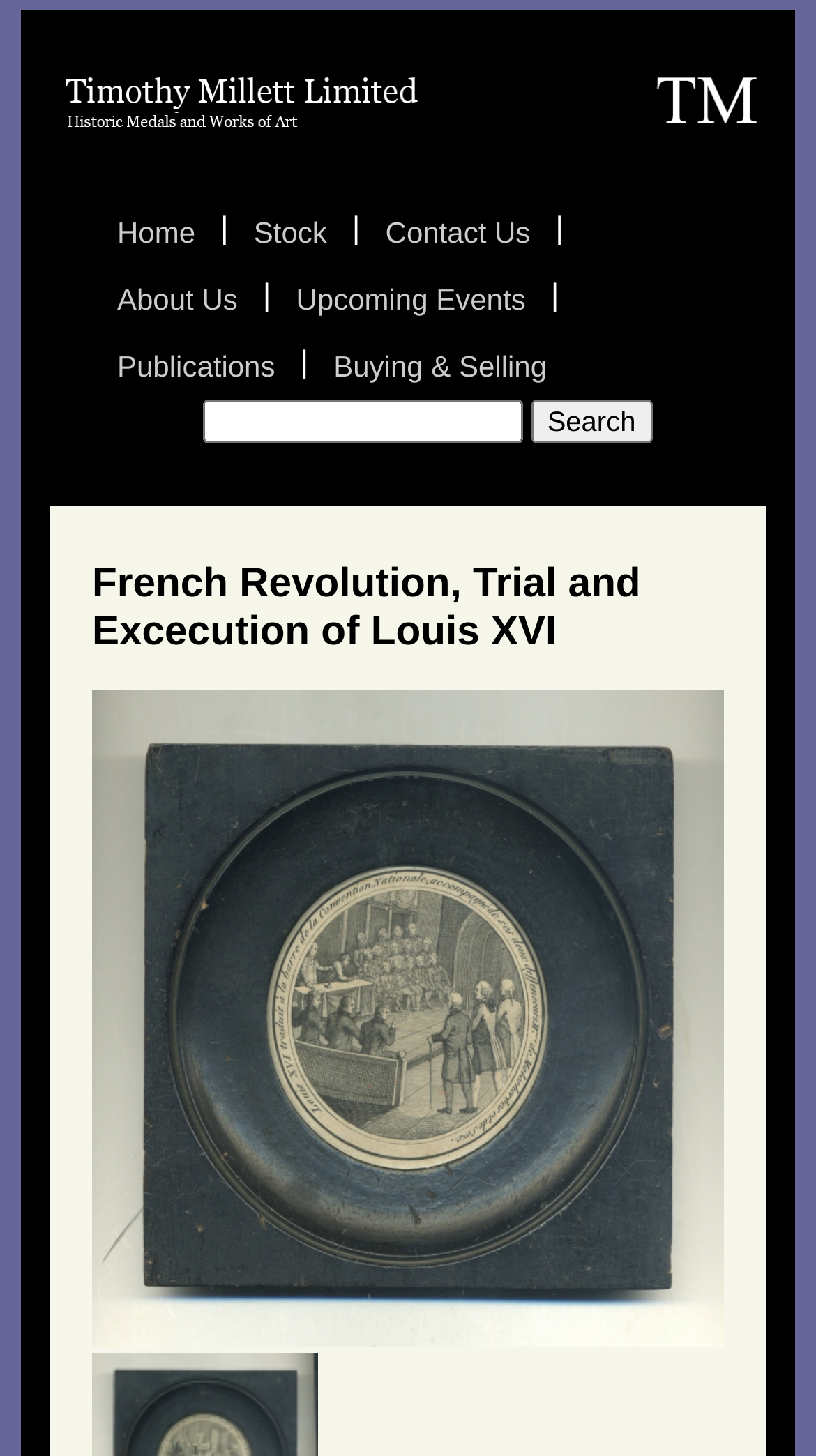Elaborate on the webpage's design and content in a detailed caption.

The webpage is about a historical item related to the French Revolution, specifically the trial and execution of Louis XVI. At the top left, there is a link to "Timothy Millett Title" accompanied by an image with the same title. Below this, there is a navigation menu with links to "Home", "Stock", "Contact Us", "About Us", "Upcoming Events", "Publications", and "Buying & Selling". These links are separated by vertical lines.

To the right of the navigation menu, there is a search bar with a text box and a "Search" button. Below the navigation menu, there is a large heading that reads "French Revolution, Trial and Excecution of Louis XVI". Underneath this heading, there is a large image that takes up most of the page, depicting a pair of engravings related to the trial and execution of Louis XVI.